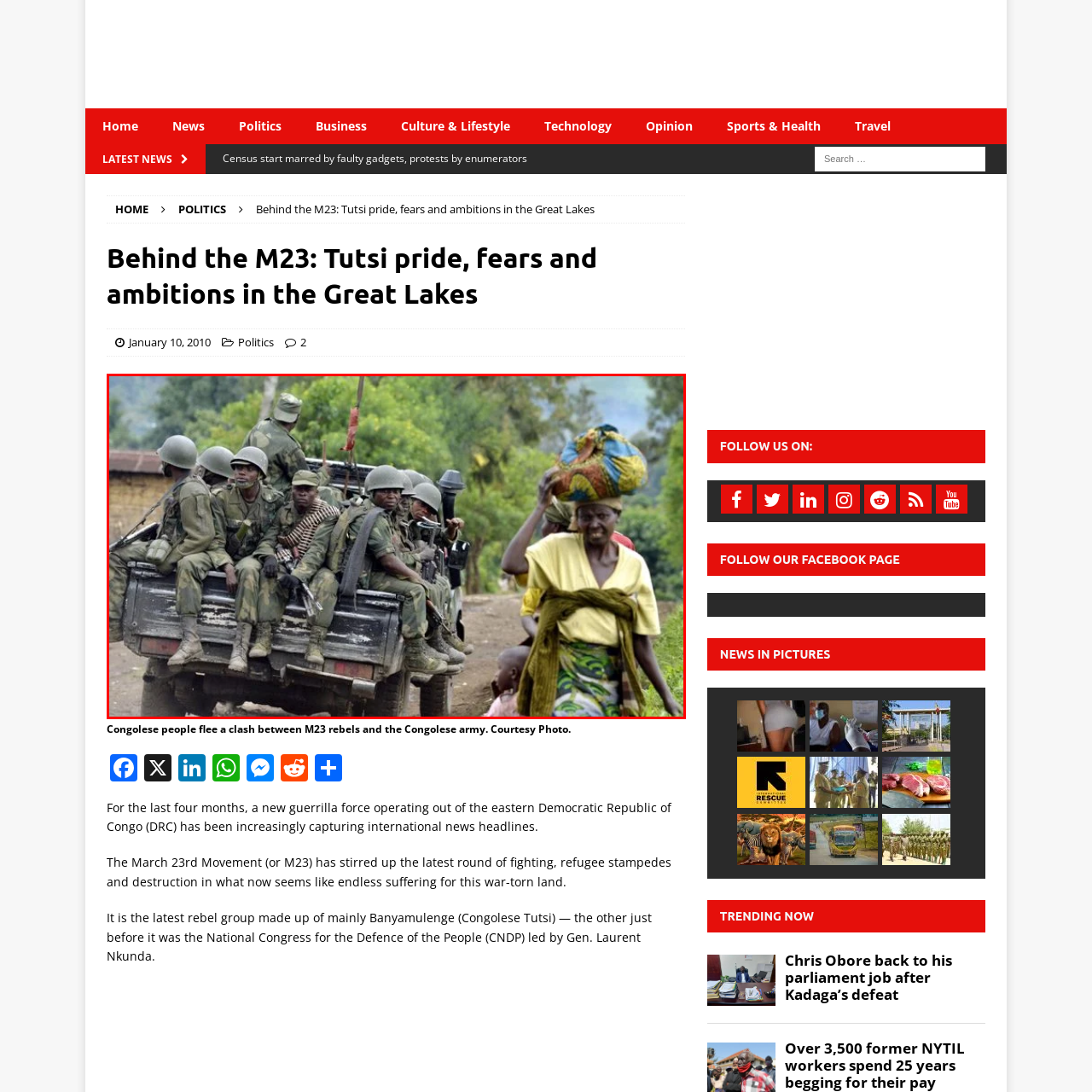Focus on the area marked by the red boundary, What contrasts with the military presence in the image? Answer concisely with a single word or phrase.

Lush greenery